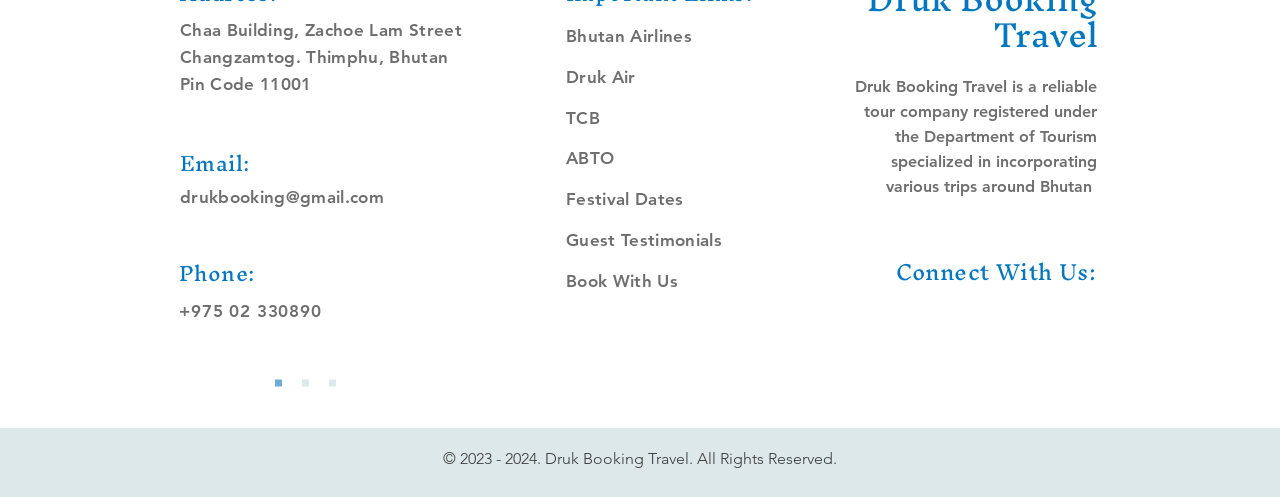With reference to the screenshot, provide a detailed response to the question below:
What is the phone number of Druk Booking Travel?

I found the answer by looking at the static text element that contains the phone number, which is located in the 'Slideshow' region.